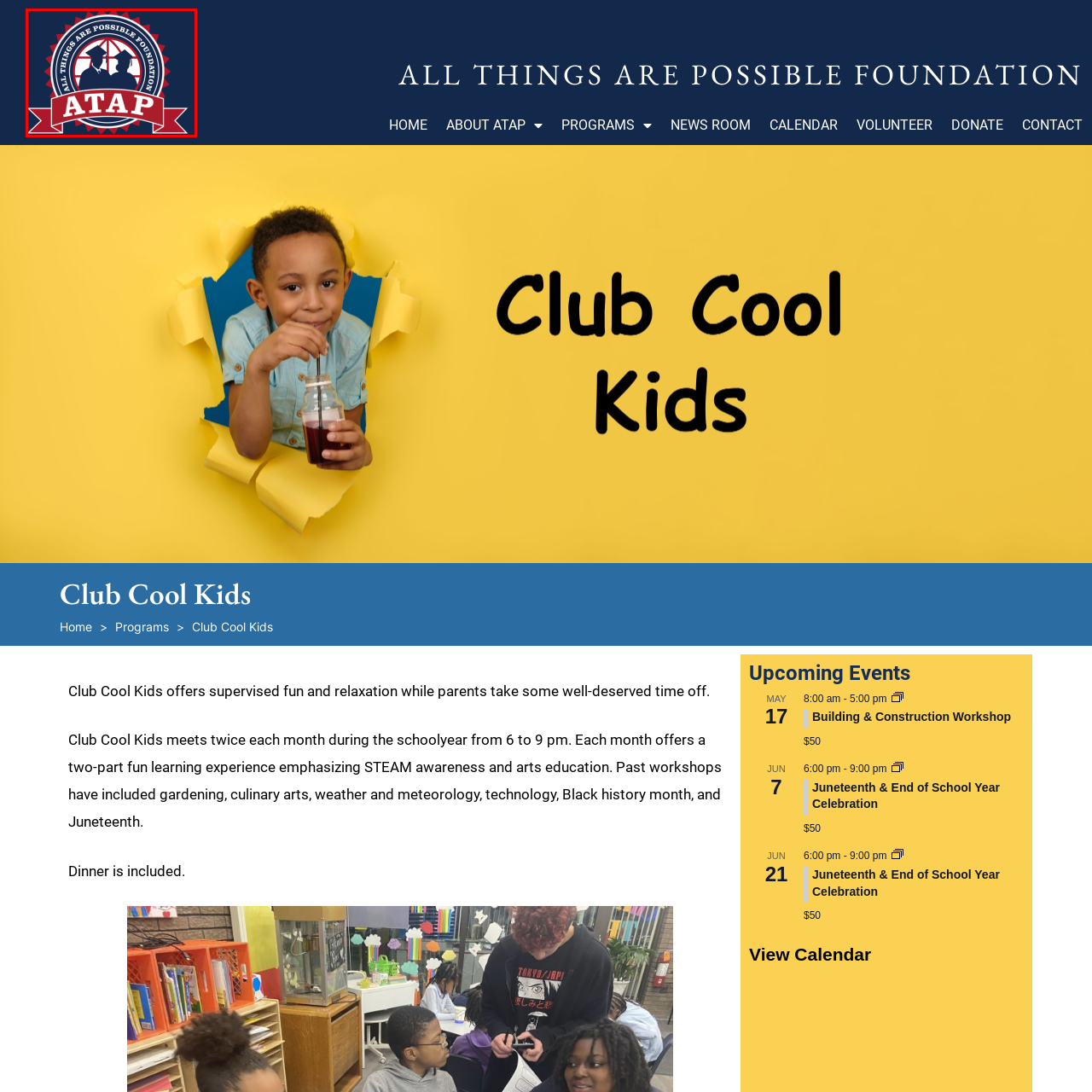Create a thorough description of the image portion outlined in red.

The image features the logo of the "All Things Are Possible Foundation," prominently displayed against a navy blue background. At the center of the logo are two silhouetted figures wearing graduation caps, representing educational achievement and empowerment. Surrounding them is a globe, symbolizing global reach and opportunity. The circular design is bordered by a bright red scalloped edge, adding a dynamic contrast. At the bottom, the acronym "ATAP" is prominently featured in bold white letters on a red ribbon banner, reinforcing the foundation's mission of fostering possibilities for youth through education and support initiatives.